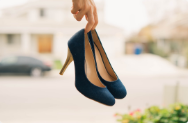What is the shape of the shoes' toes?
Based on the image, respond with a single word or phrase.

Pointed